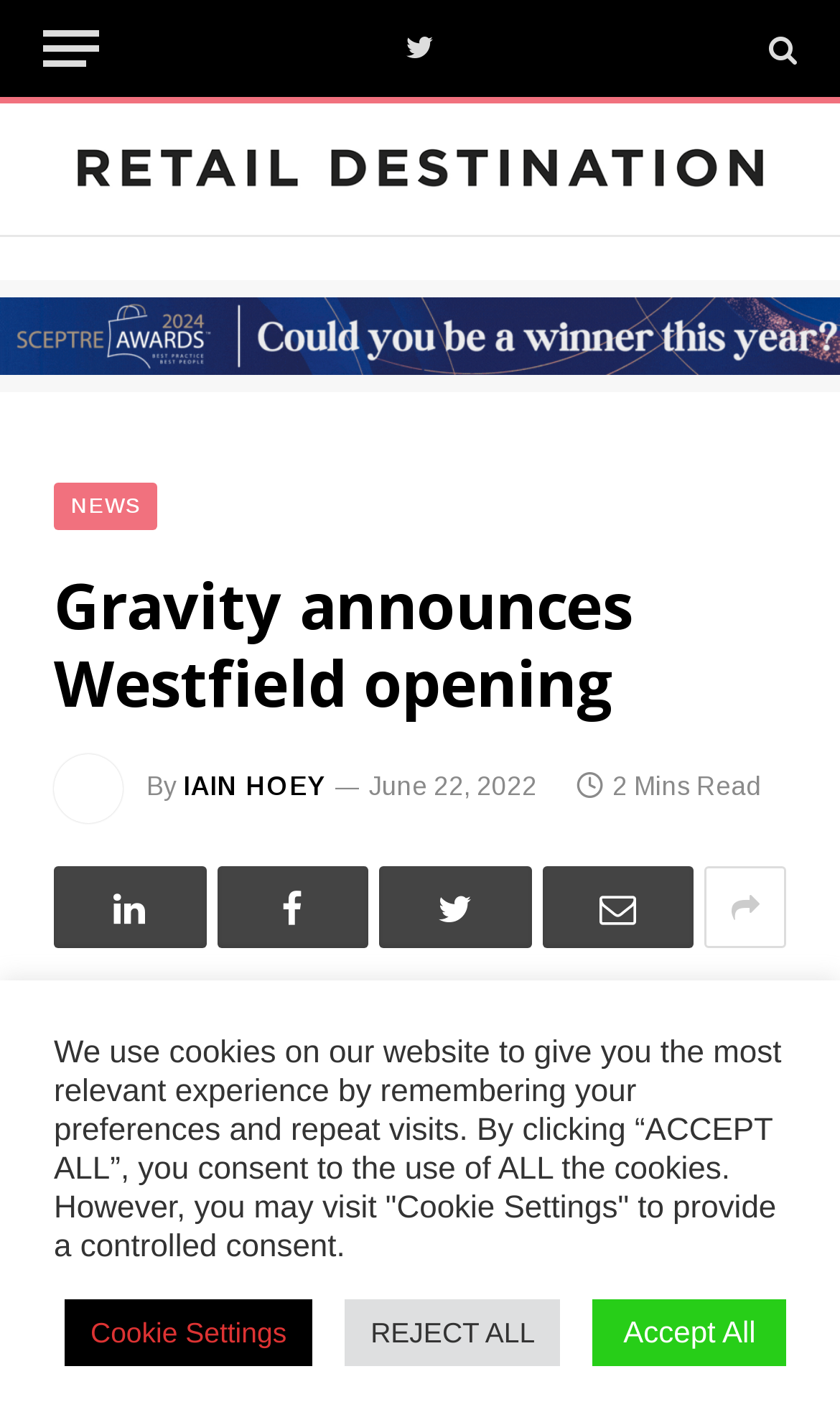Specify the bounding box coordinates for the region that must be clicked to perform the given instruction: "Visit Twitter".

[0.471, 0.0, 0.529, 0.068]